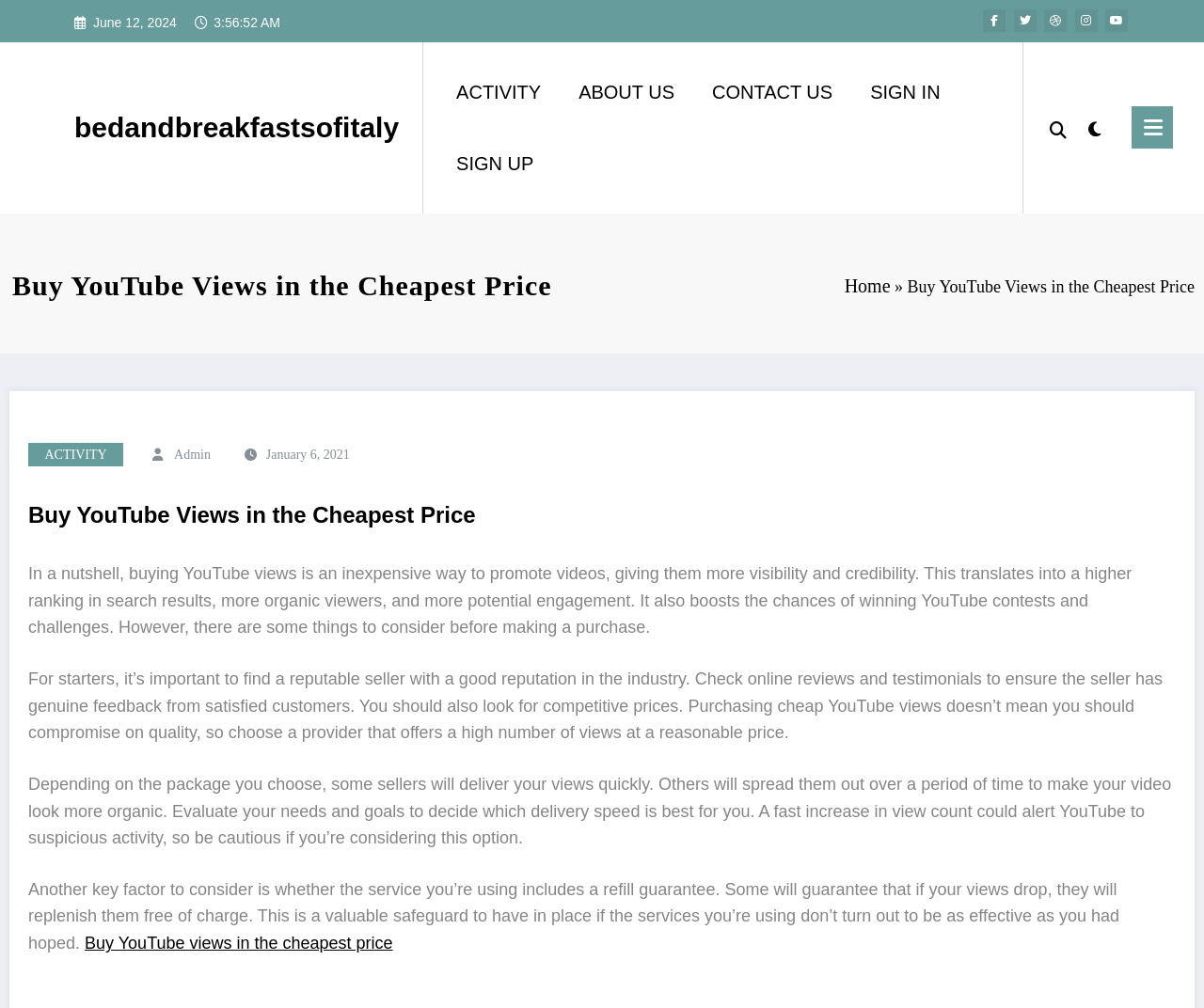Could you determine the bounding box coordinates of the clickable element to complete the instruction: "Click on the 'ACTIVITY' link"? Provide the coordinates as four float numbers between 0 and 1, i.e., [left, top, right, bottom].

[0.363, 0.06, 0.465, 0.122]